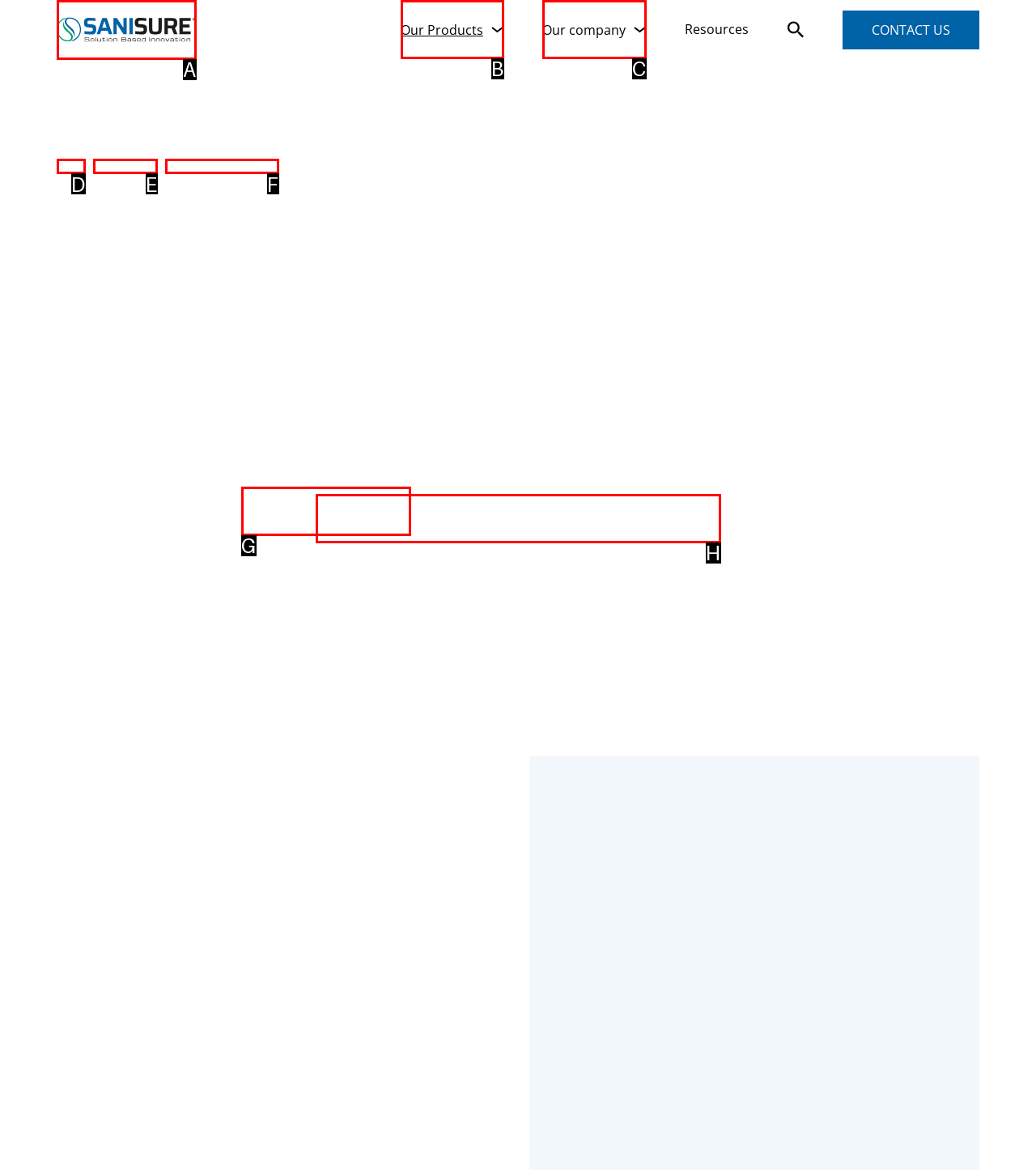Select the option that matches the description: title="sanisure.de". Answer with the letter of the correct option directly.

A